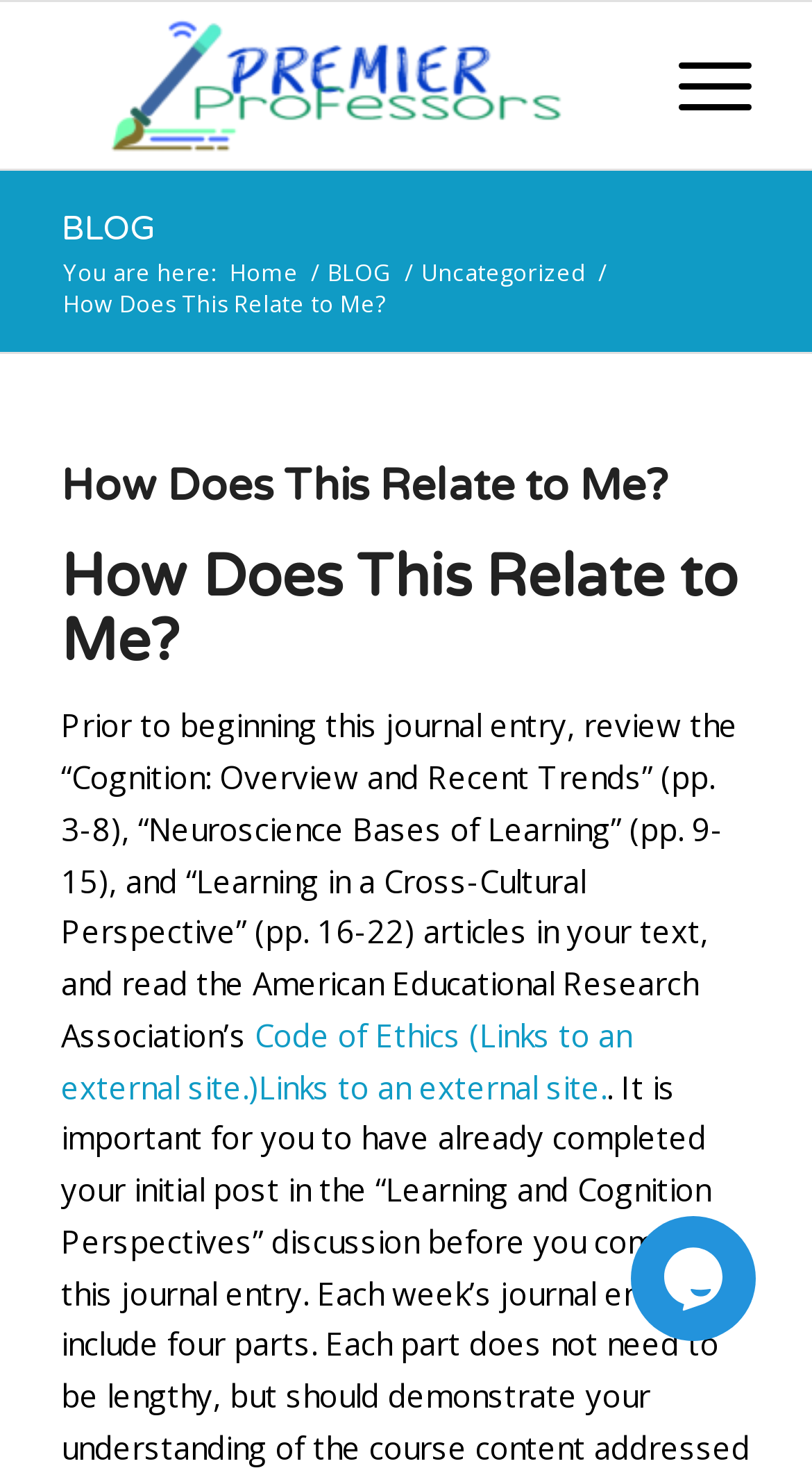Extract the heading text from the webpage.

How Does This Relate to Me?